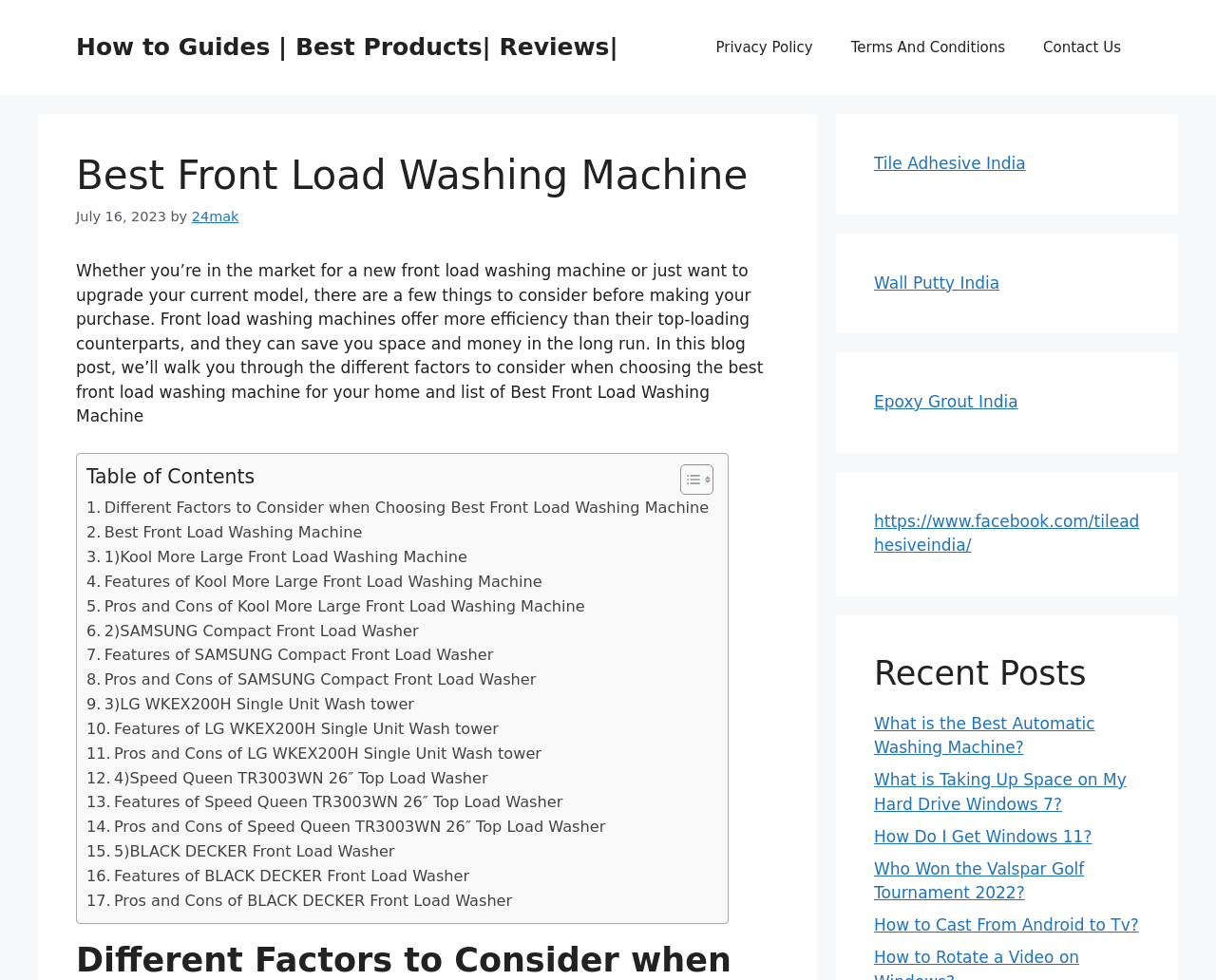Determine the bounding box coordinates of the area to click in order to meet this instruction: "Toggle the table of content".

[0.548, 0.473, 0.583, 0.506]